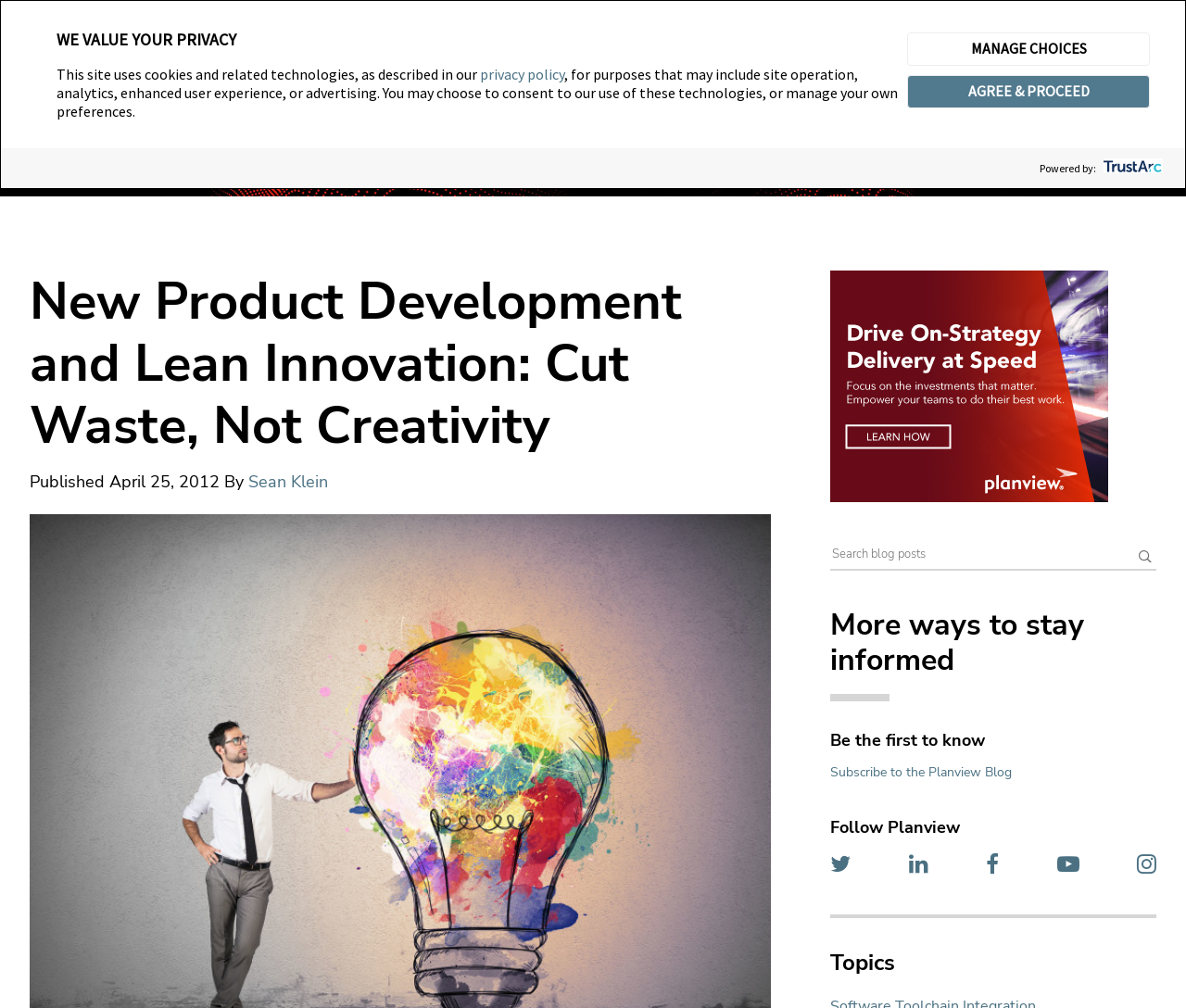For the following element description, predict the bounding box coordinates in the format (top-left x, top-left y, bottom-right x, bottom-right y). All values should be floating point numbers between 0 and 1. Description: Sean Klein

[0.209, 0.467, 0.277, 0.489]